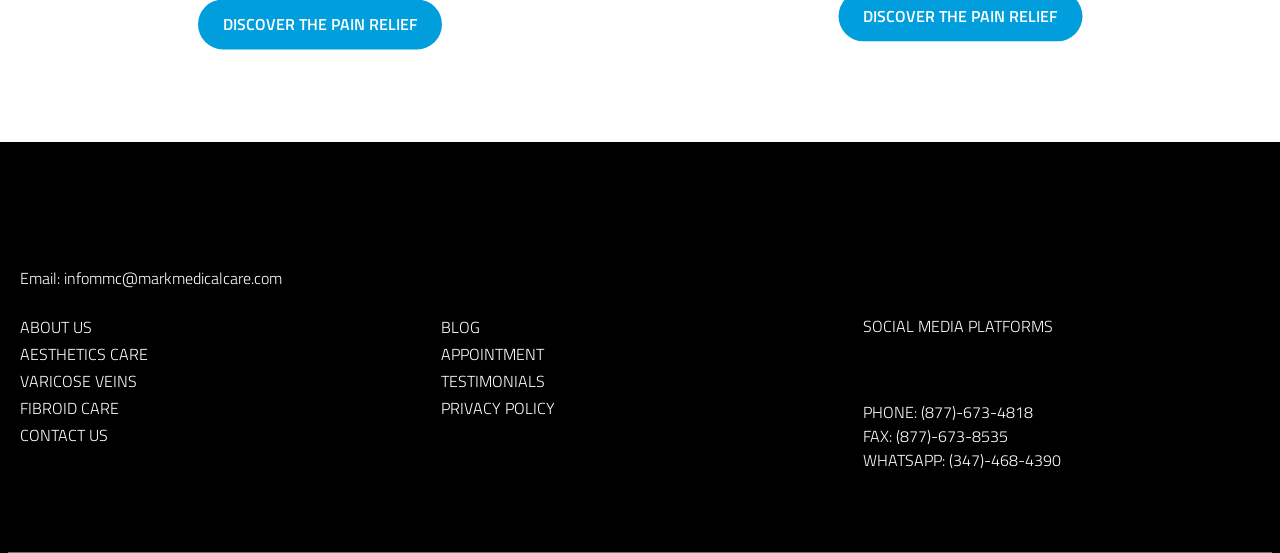Locate the bounding box coordinates of the UI element described by: "Aesthetics Care". The bounding box coordinates should consist of four float numbers between 0 and 1, i.e., [left, top, right, bottom].

[0.016, 0.618, 0.116, 0.662]